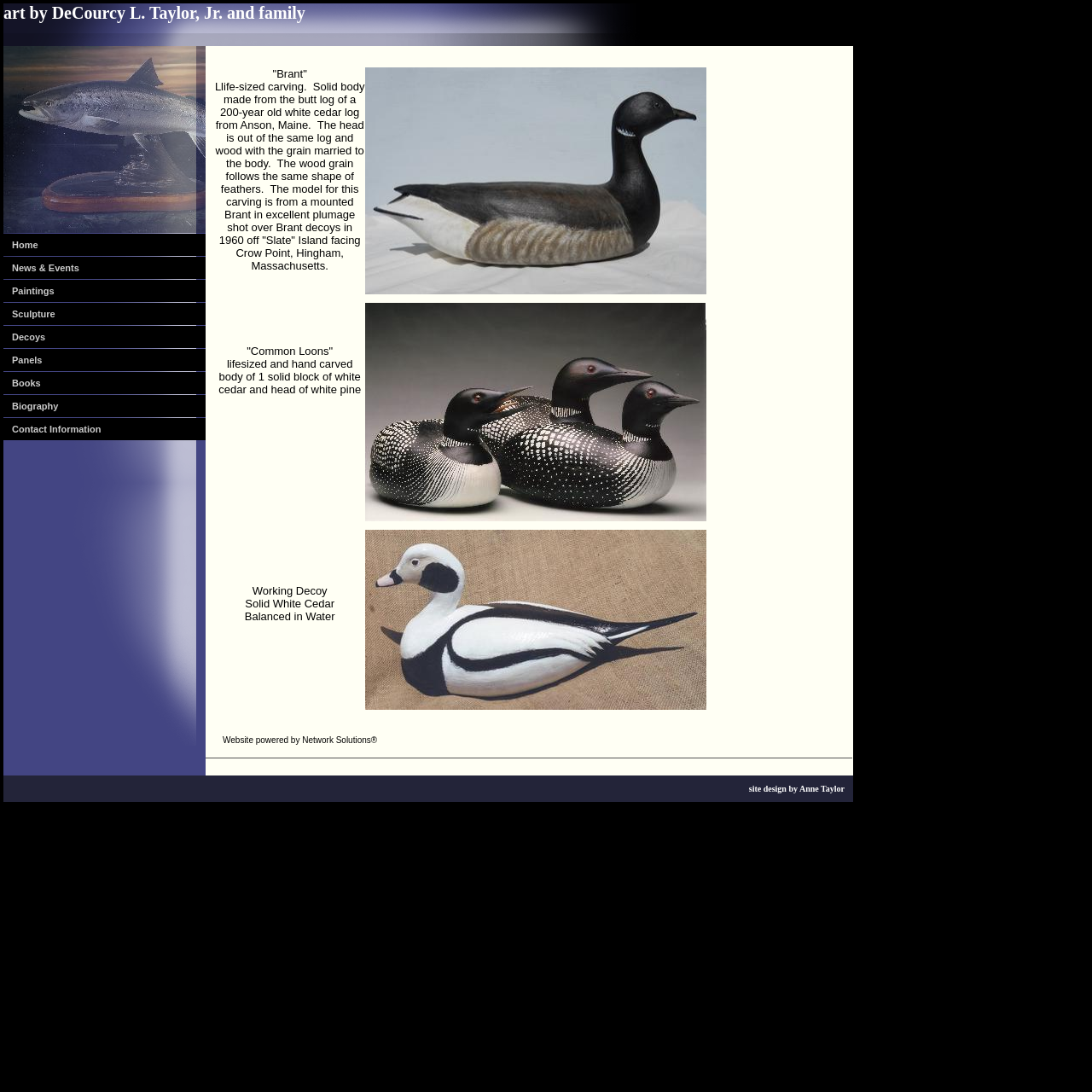Give a one-word or one-phrase response to the question:
What is the material used to make the 'Common Loons' carving?

White cedar and white pine